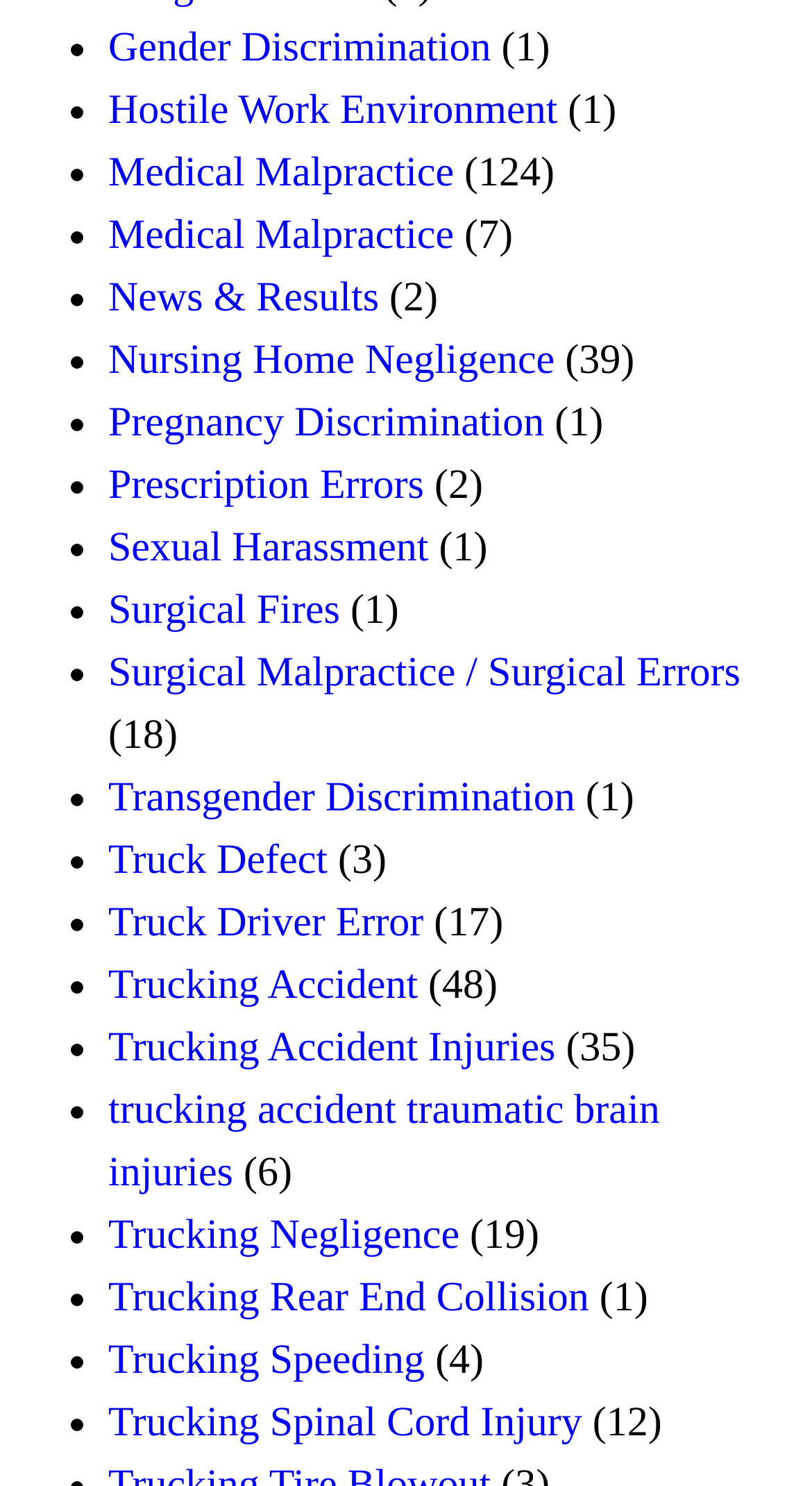Provide your answer in a single word or phrase: 
What is the topic that appears first in the list?

Gender Discrimination